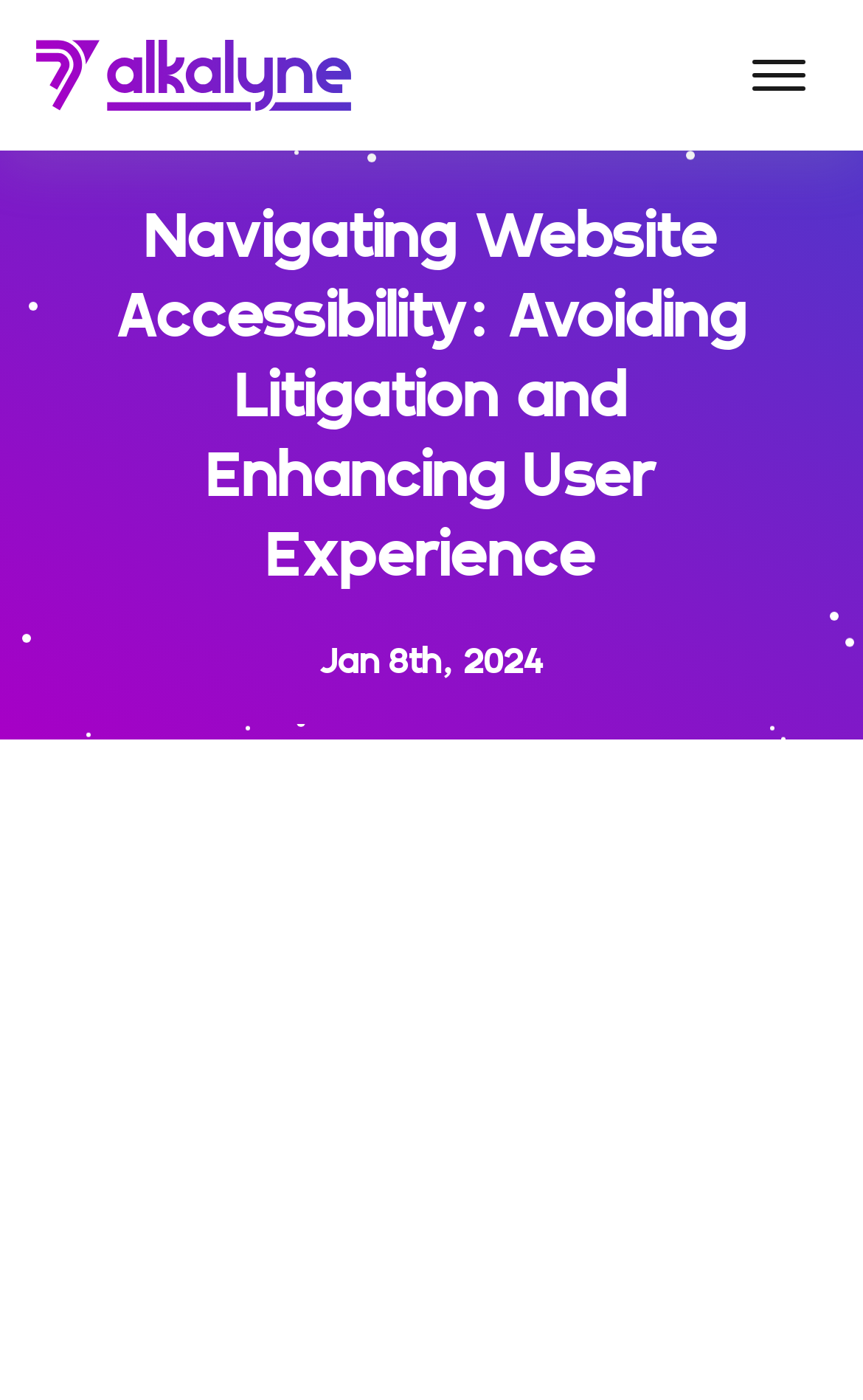What is the date of the article?
Examine the webpage screenshot and provide an in-depth answer to the question.

The date of the article can be found below the main heading, which is 'Navigating Website Accessibility: Avoiding Litigation and Enhancing User Experience', and it is stated as 'Jan 8th, 2024'.